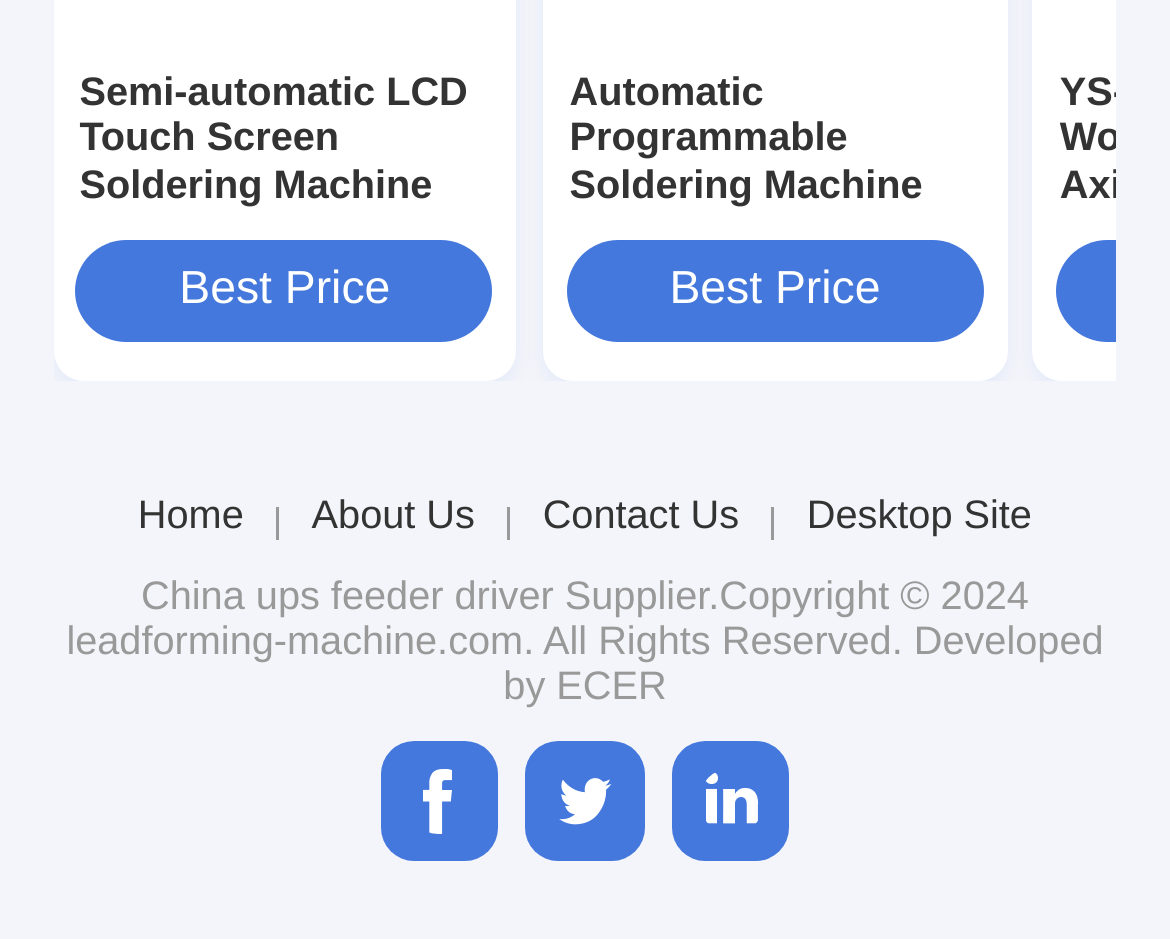Locate the bounding box of the UI element with the following description: "companyInfo linkedin".

[0.574, 0.789, 0.675, 0.916]